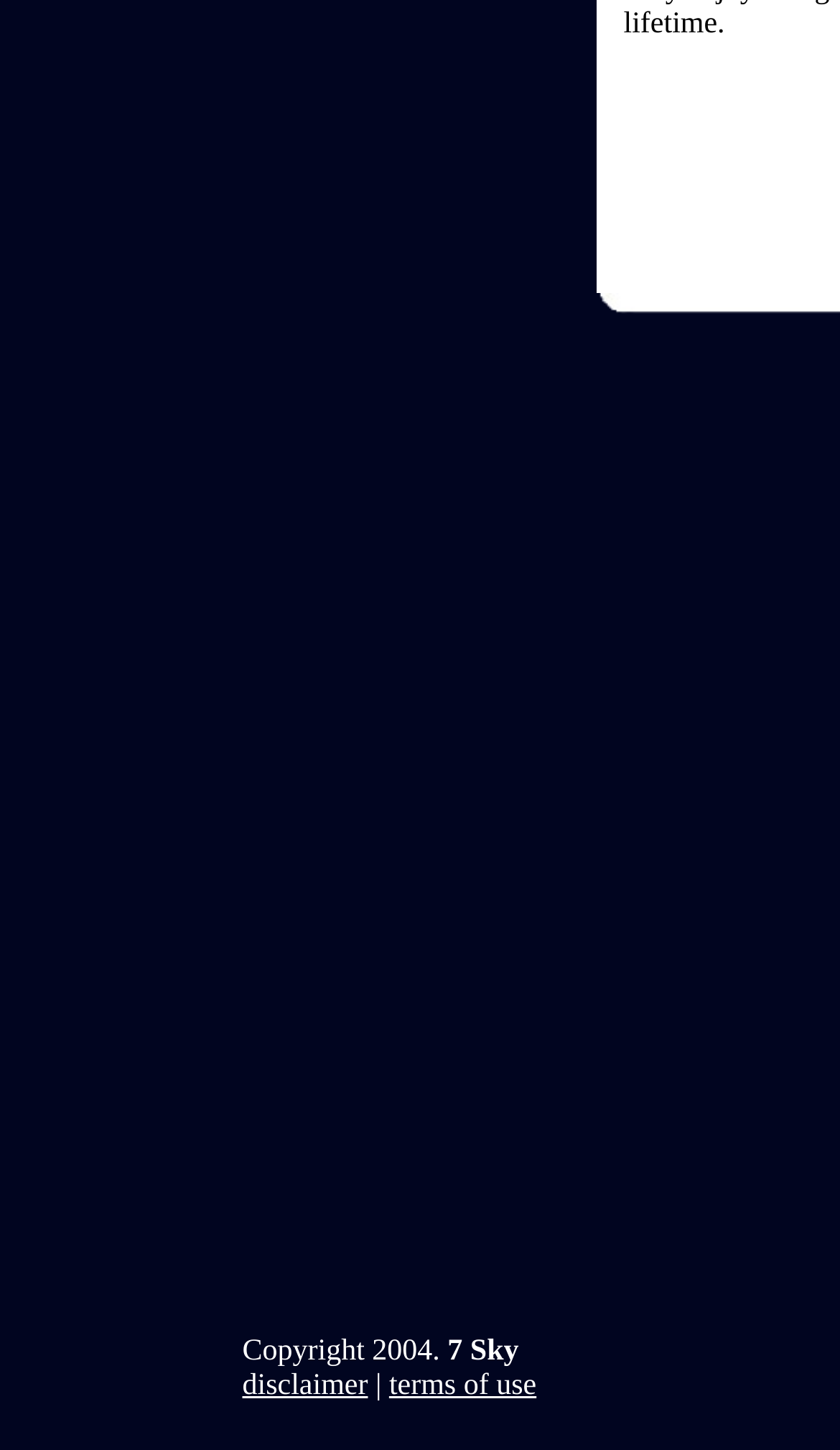Given the description "terms of use", determine the bounding box of the corresponding UI element.

[0.463, 0.945, 0.639, 0.967]